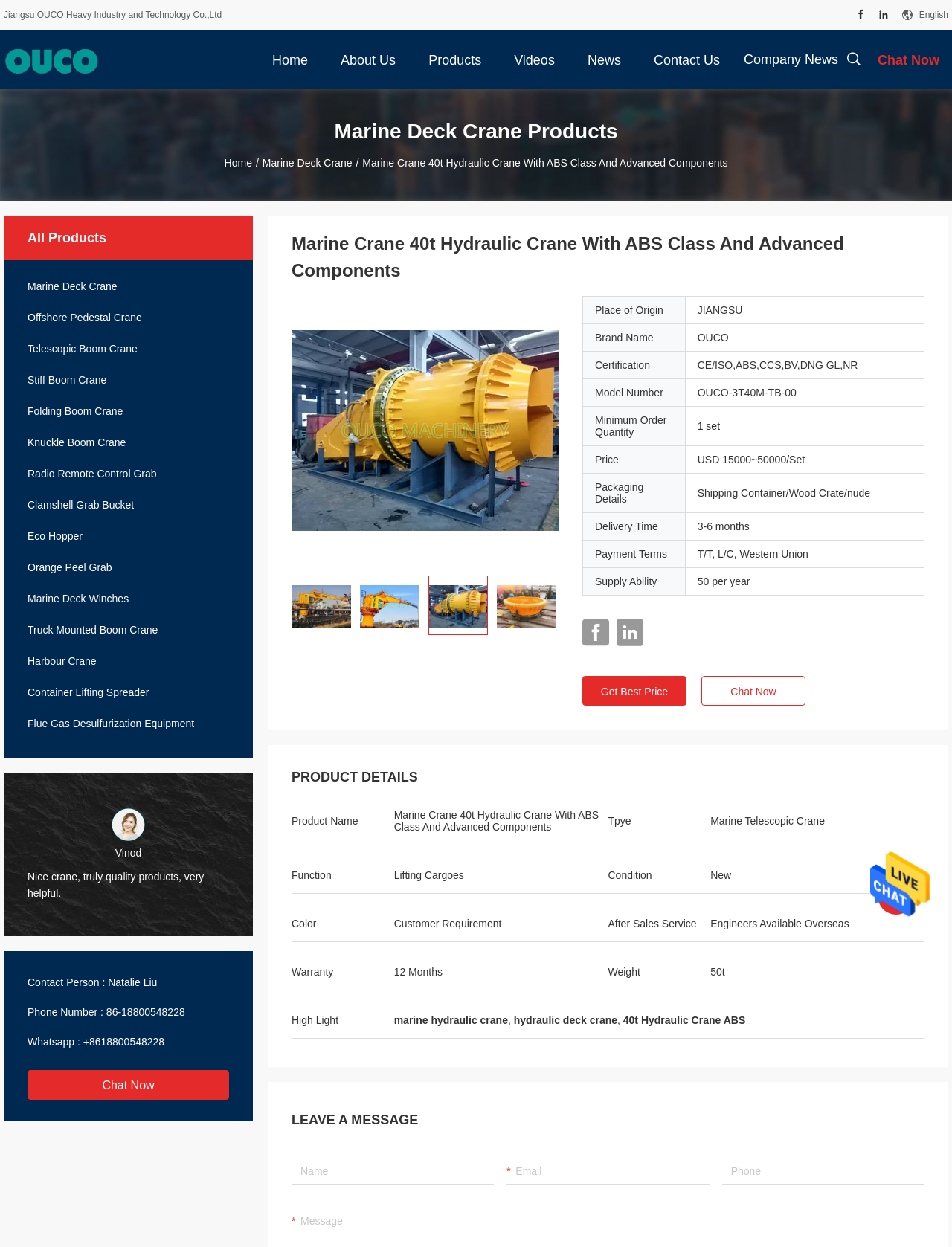Respond with a single word or phrase to the following question:
How many images are there on the webpage?

7